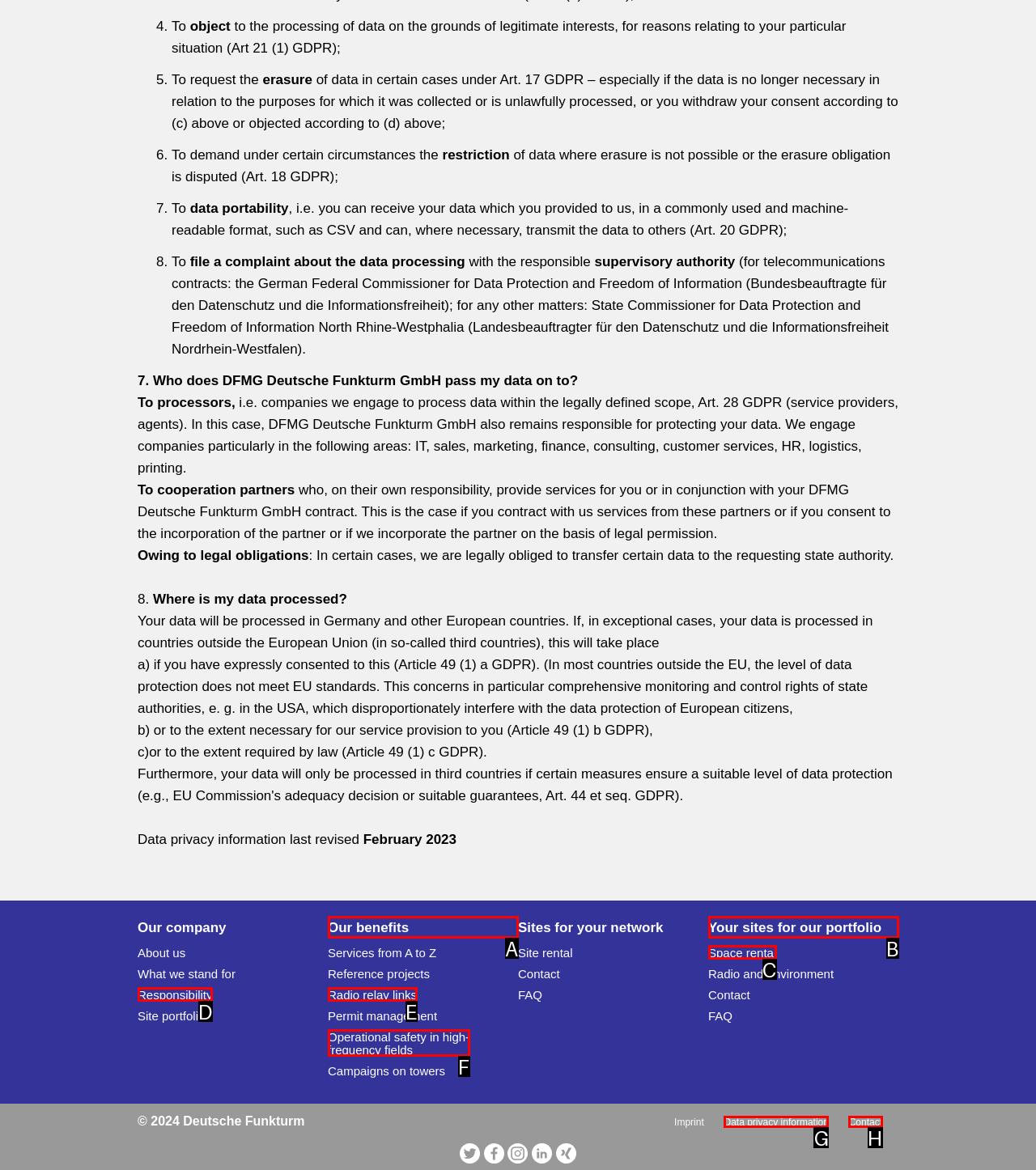Choose the HTML element that should be clicked to accomplish the task: View 'Responsibility'. Answer with the letter of the chosen option.

D